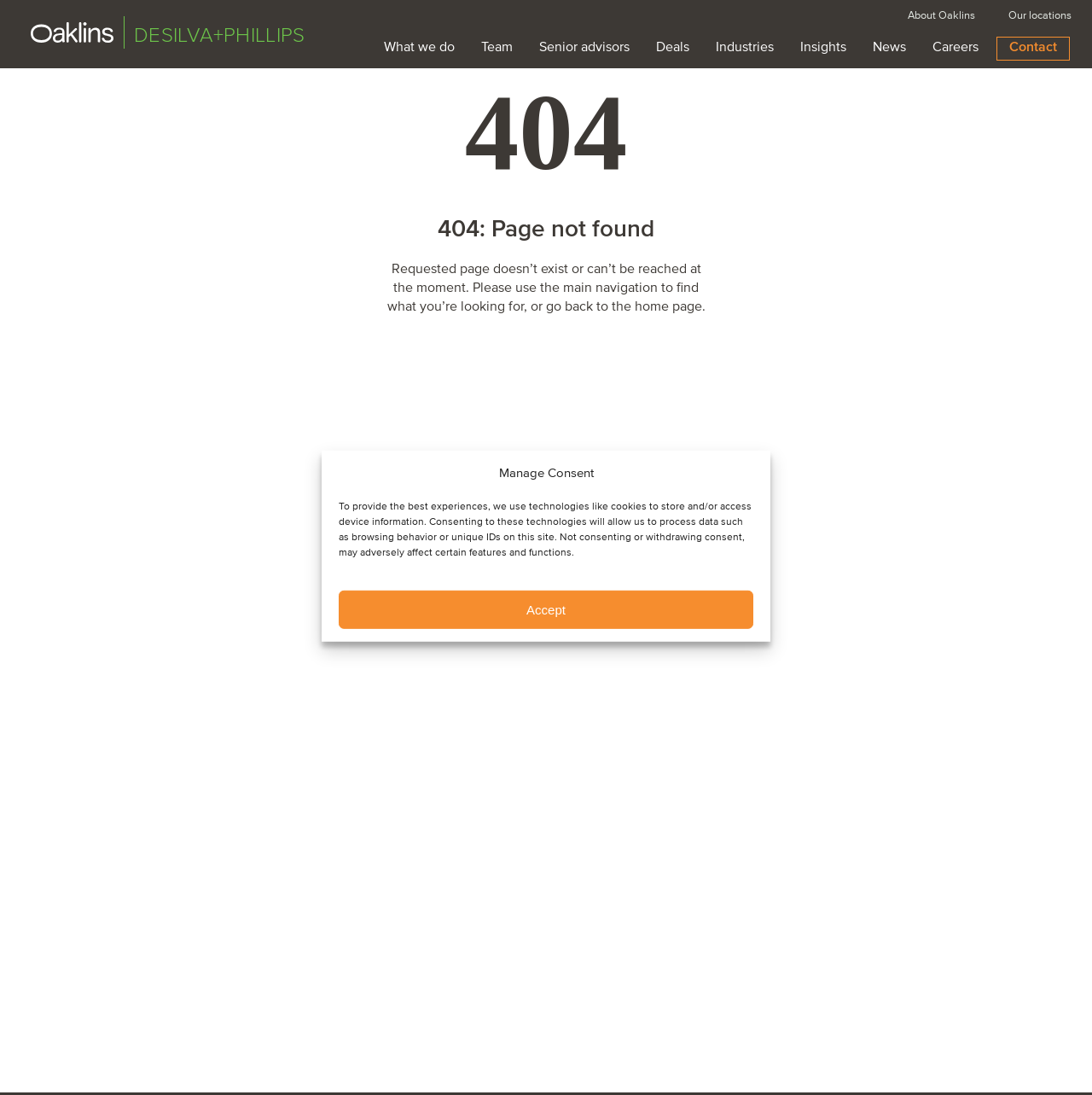What is the purpose of the button 'Accept'?
Please use the image to deliver a detailed and complete answer.

The button 'Accept' is part of a dialog element with the text 'Manage Consent' and is related to consenting to technologies like cookies to store and/or access device information.